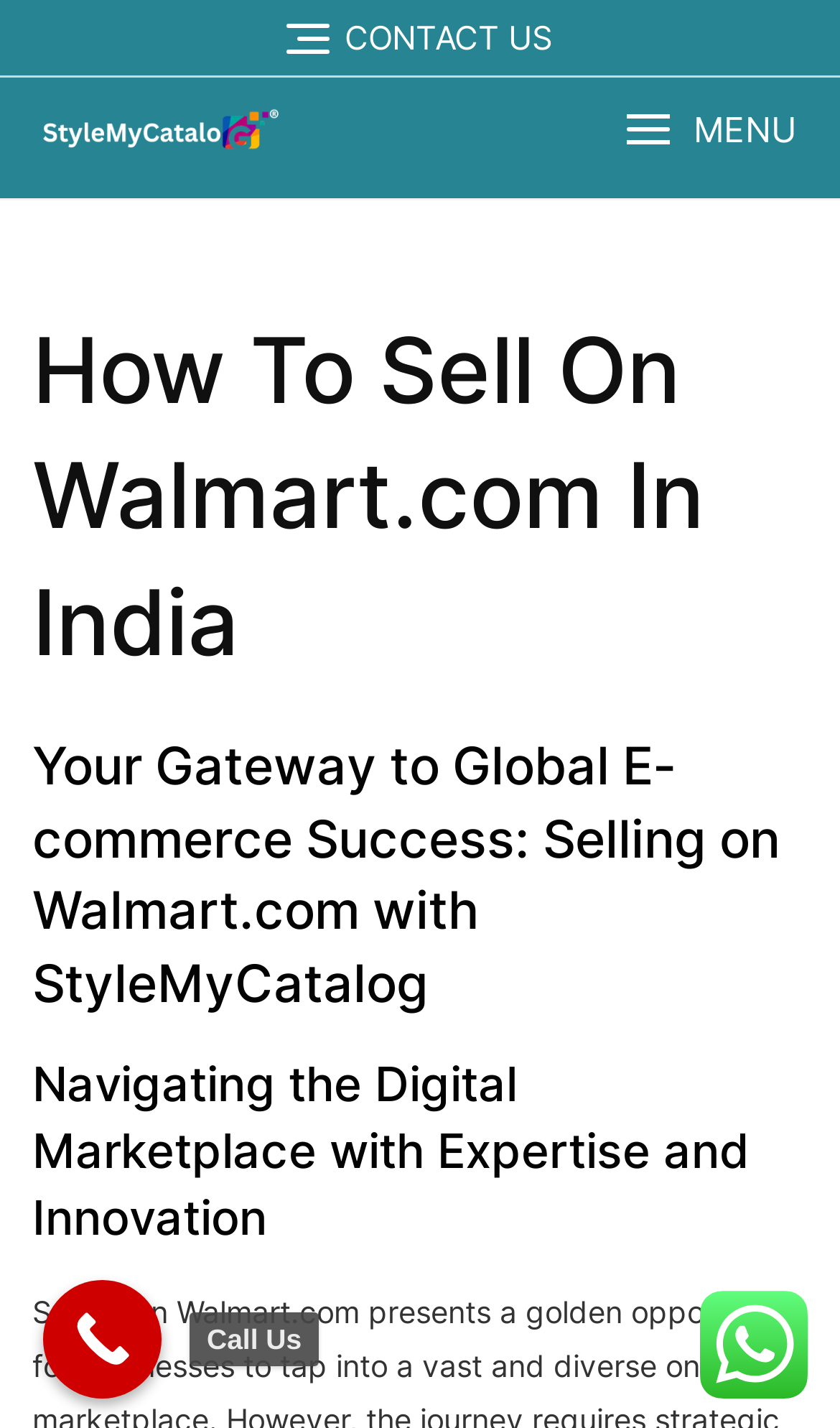Using the description "MENU", predict the bounding box of the relevant HTML element.

[0.744, 0.077, 0.949, 0.106]